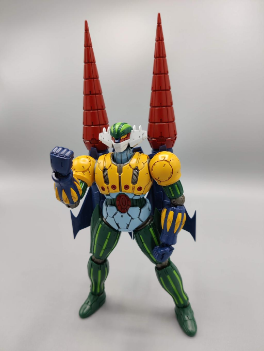Use a single word or phrase to answer the question:
What is the shape of the accents on the figure's head?

Spiked